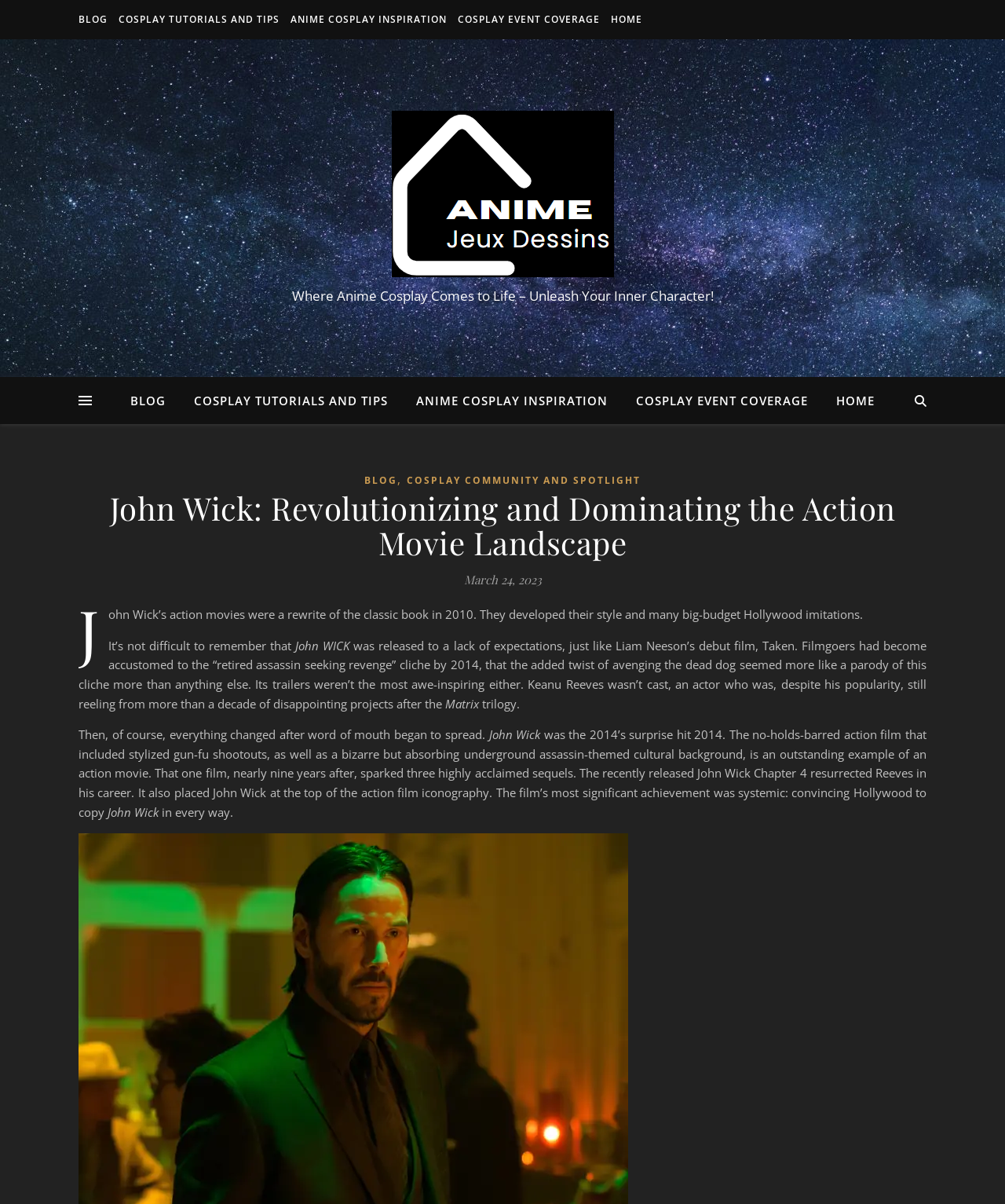Identify the bounding box coordinates of the section to be clicked to complete the task described by the following instruction: "Click on the 'Jeux Dessins Anime' image". The coordinates should be four float numbers between 0 and 1, formatted as [left, top, right, bottom].

[0.389, 0.092, 0.611, 0.23]